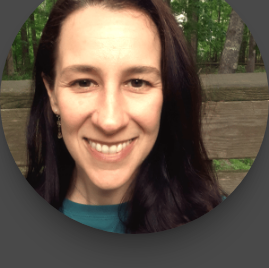What is Miriam Anderson's profession?
Based on the image, provide a one-word or brief-phrase response.

corporate professional and yoga instructor